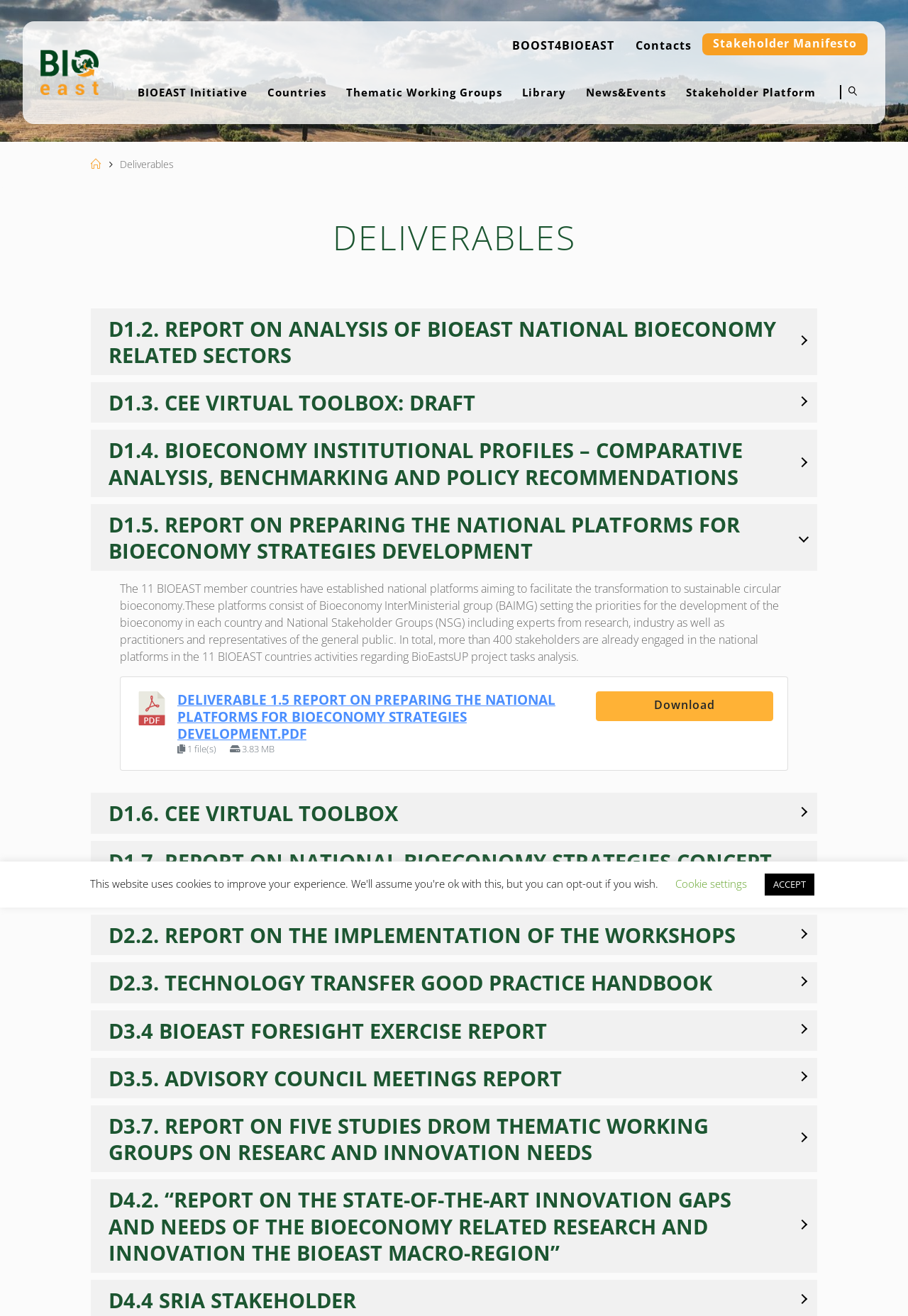Identify the bounding box coordinates for the element you need to click to achieve the following task: "Search". The coordinates must be four float values ranging from 0 to 1, formatted as [left, top, right, bottom].

[0.915, 0.055, 0.955, 0.098]